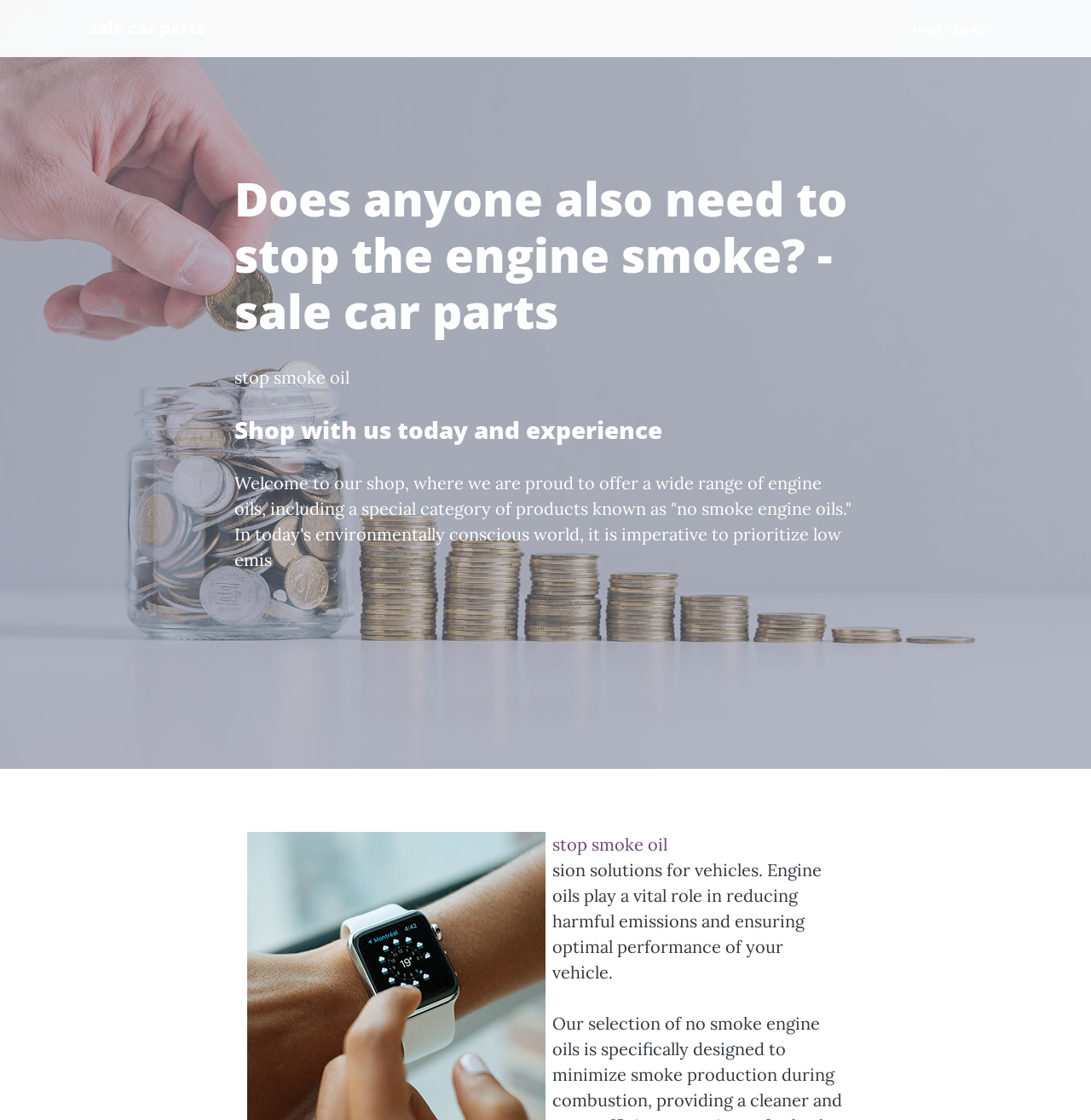What is the tone of the webpage?
Offer a detailed and exhaustive answer to the question.

The webpage provides information about the shop and its products, including their features and benefits, in a neutral and objective tone, which suggests that the tone of the webpage is informative rather than promotional or persuasive.